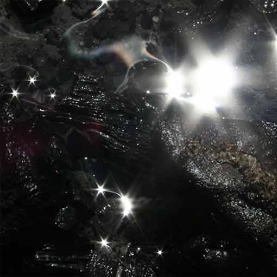Where is the scene likely to be set?
Based on the image, give a one-word or short phrase answer.

Seaside or coastal region